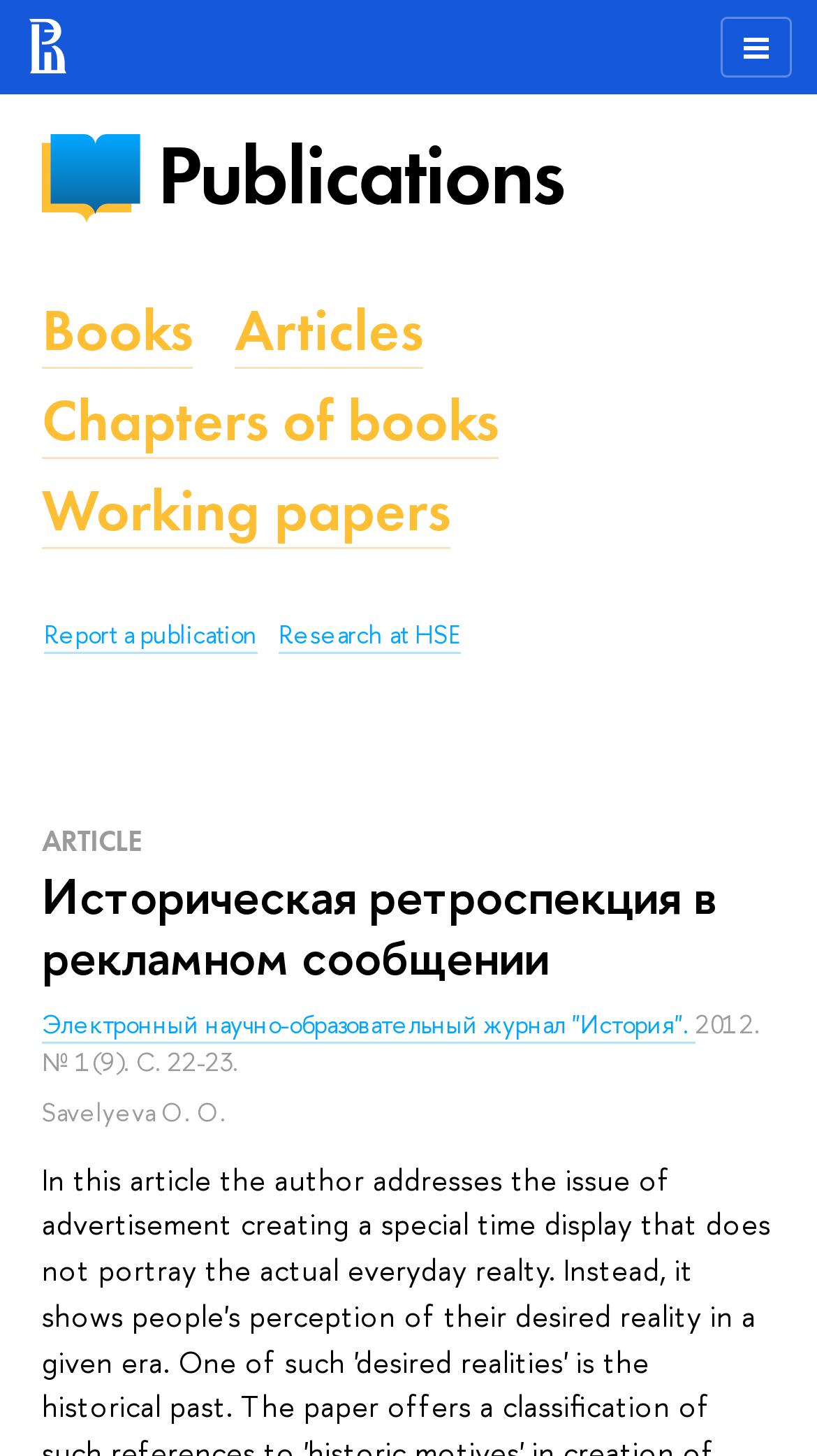Pinpoint the bounding box coordinates of the element to be clicked to execute the instruction: "visit Kimberly's page".

None